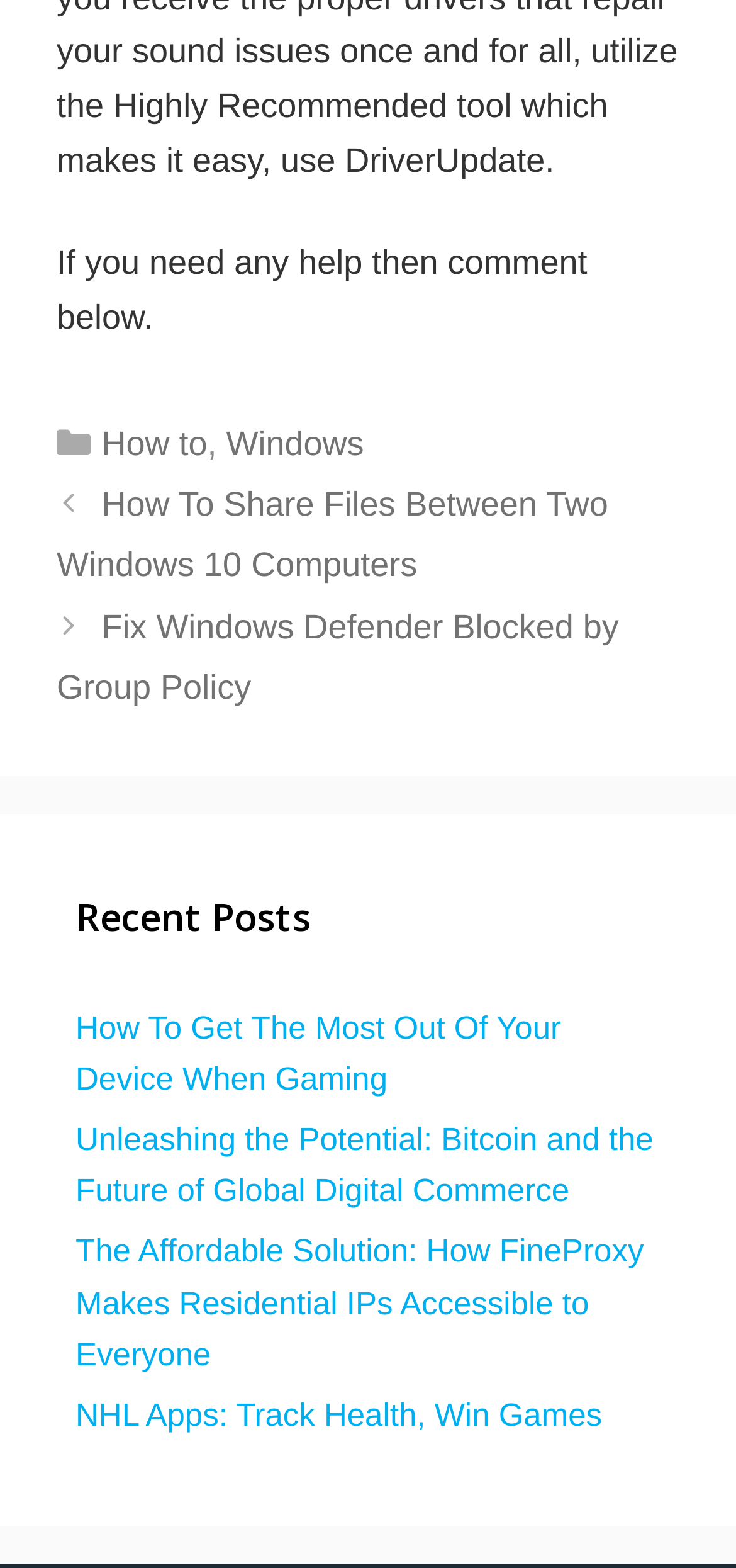Identify the bounding box coordinates for the UI element mentioned here: "How to". Provide the coordinates as four float values between 0 and 1, i.e., [left, top, right, bottom].

[0.138, 0.271, 0.282, 0.295]